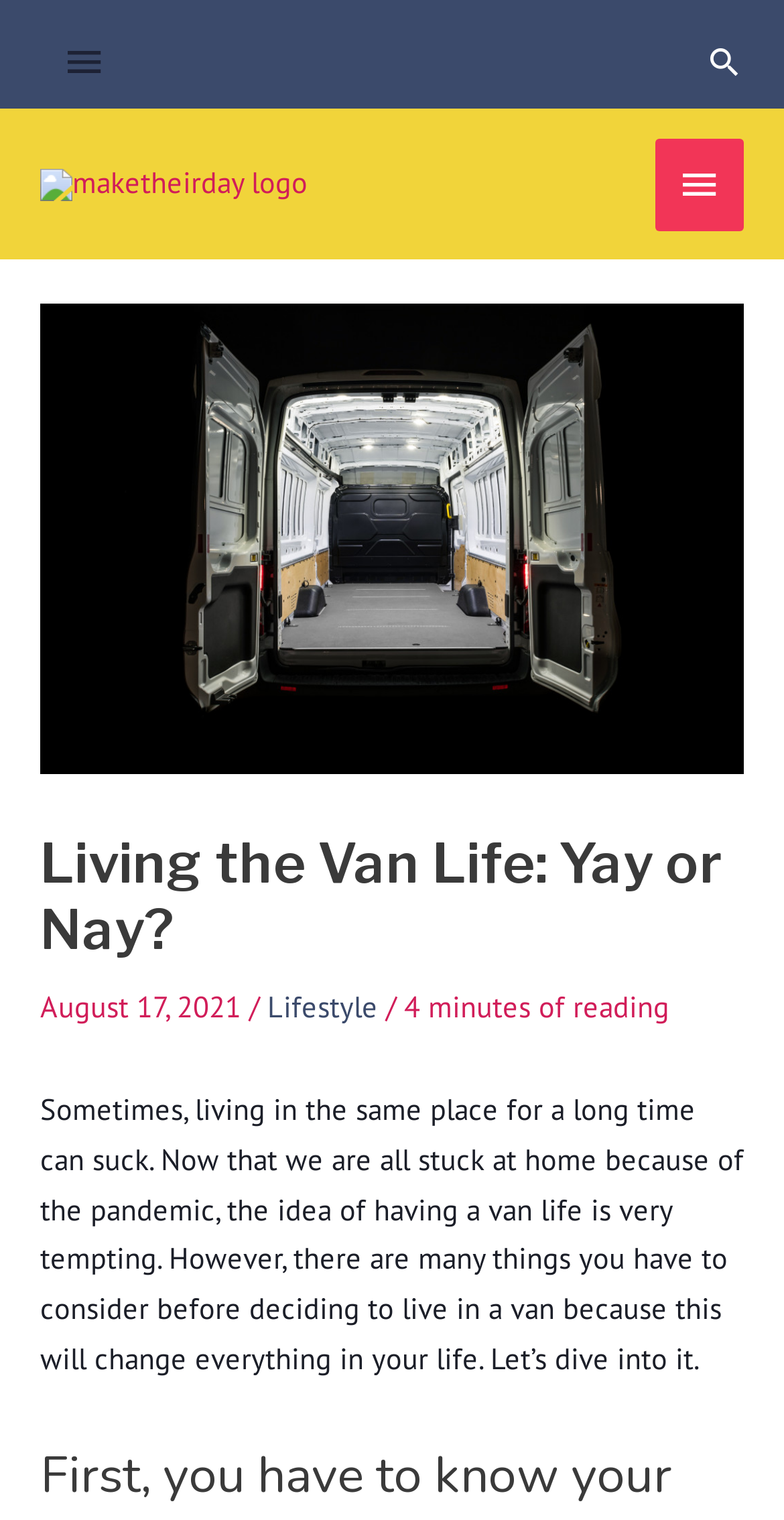Using the image as a reference, answer the following question in as much detail as possible:
Is the main menu expanded?

I found the answer by looking at the main menu button, which has an attribute 'expanded' set to 'False', indicating that the main menu is not expanded.